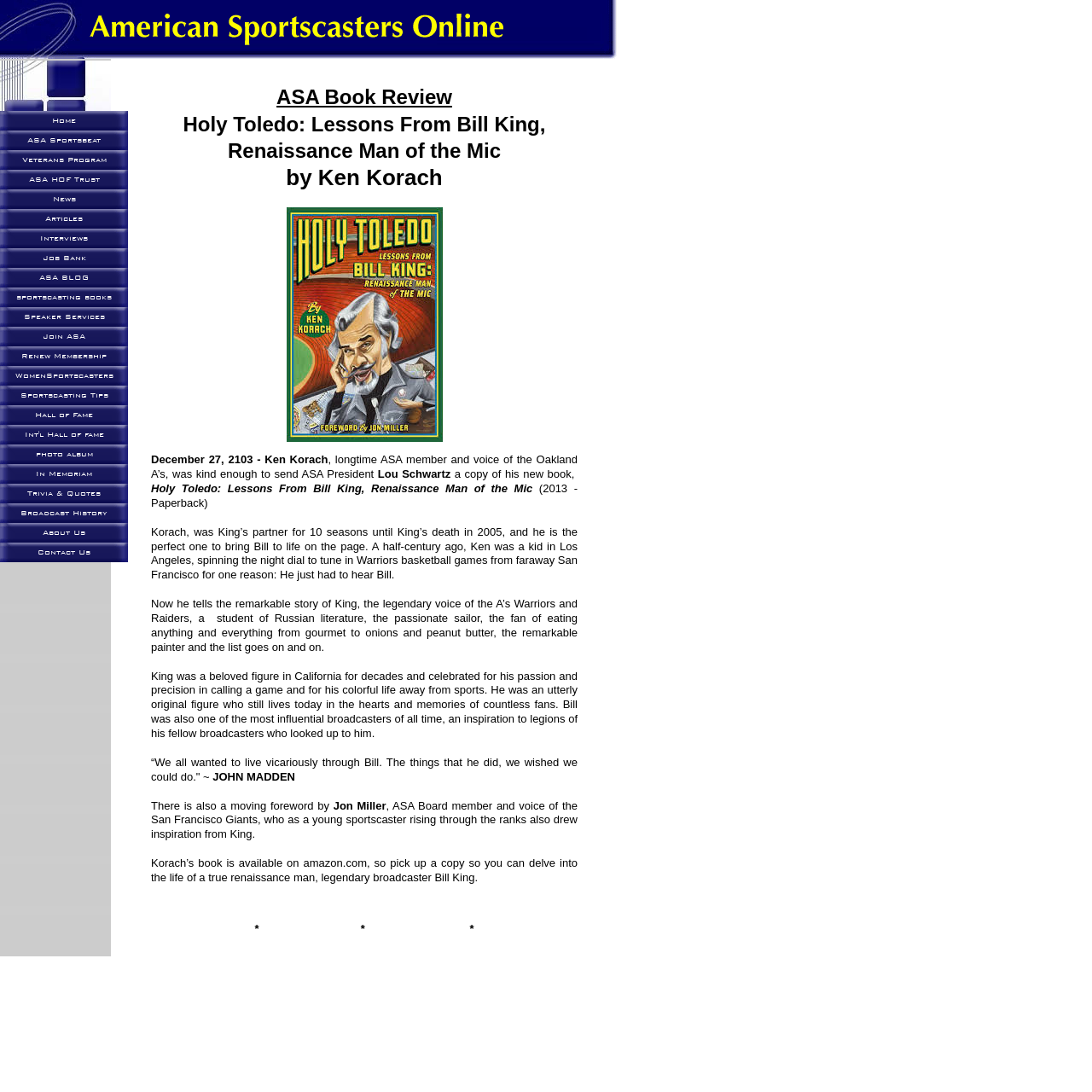Who is the author of the book?
Please answer the question with as much detail as possible using the screenshot.

The author of the book is Ken Korach, a longtime ASA member and voice of the Oakland A's, as mentioned in the text.